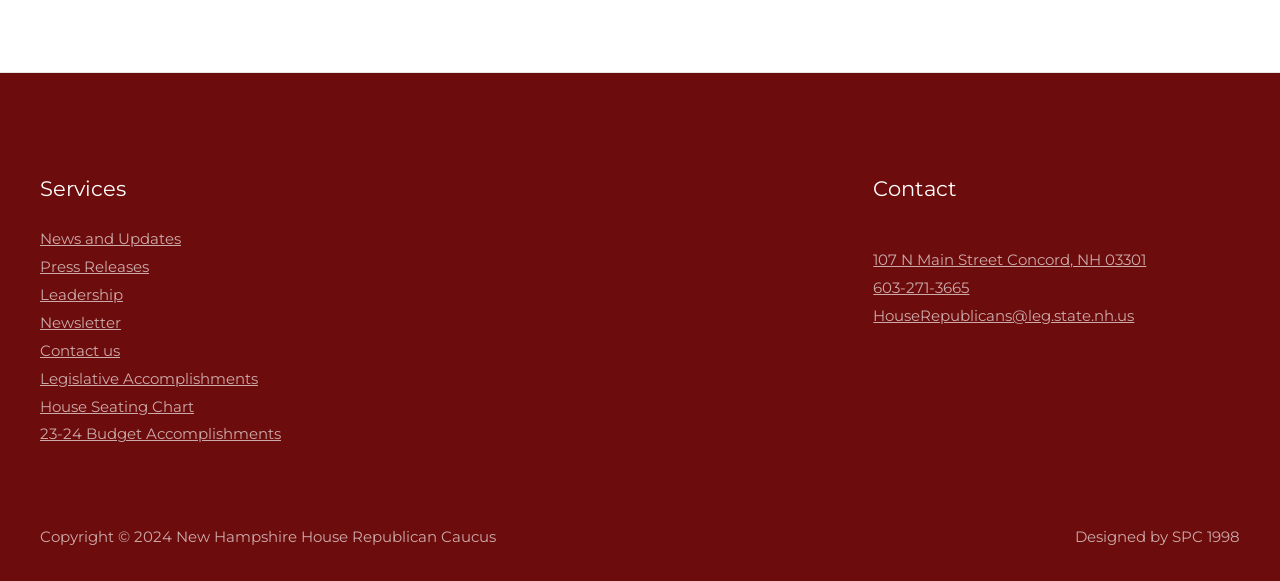Utilize the details in the image to give a detailed response to the question: What is the design credit of the website?

The design credit of the website is mentioned at the bottom of the page, which is 'Designed by SPC 1998'. This indicates that the website's design was created by SPC in 1998, although the website's content may have been updated since then.